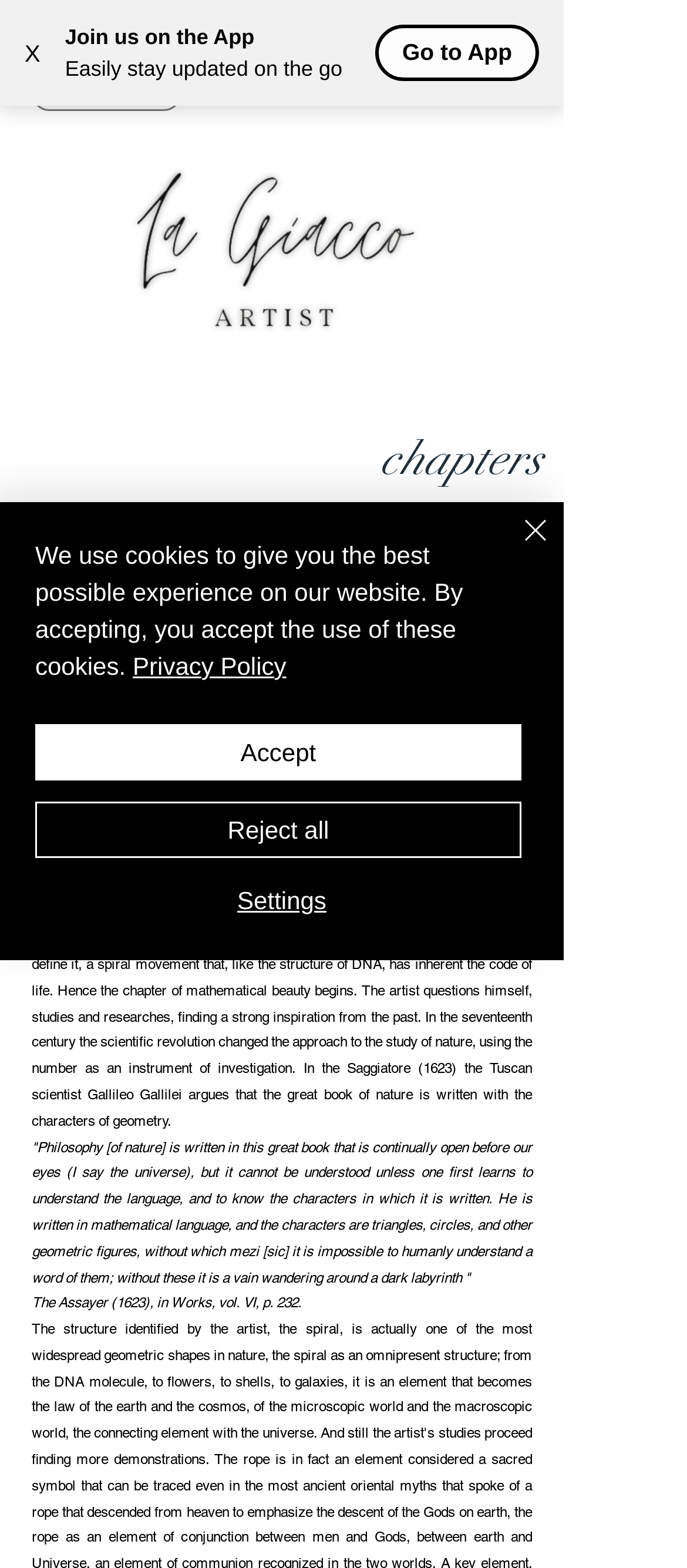Identify the bounding box of the UI element described as follows: "X". Provide the coordinates as four float numbers in the range of 0 to 1 [left, top, right, bottom].

[0.0, 0.01, 0.095, 0.058]